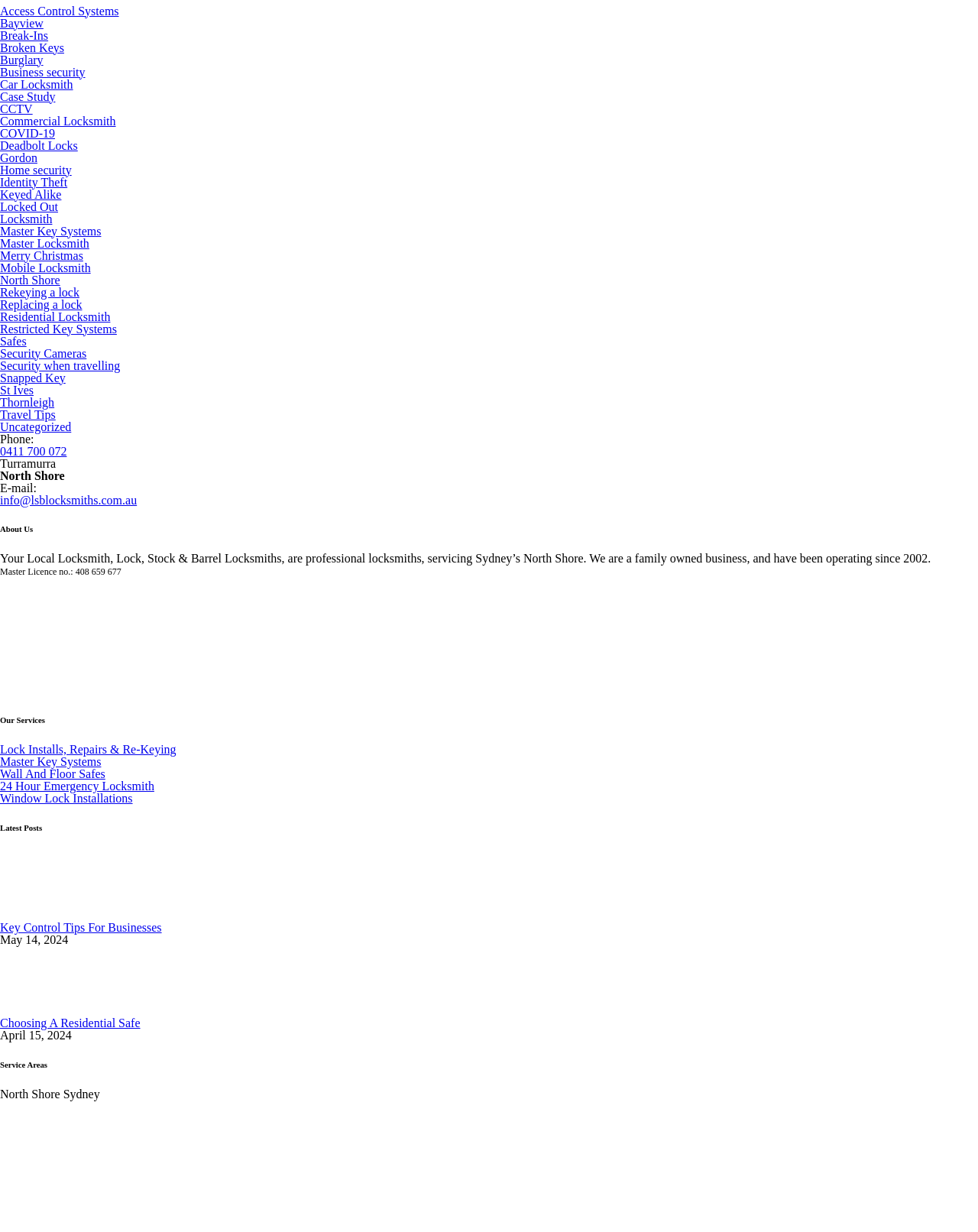Locate the bounding box coordinates of the item that should be clicked to fulfill the instruction: "Click on '6th Grade Math Worksheets'".

None